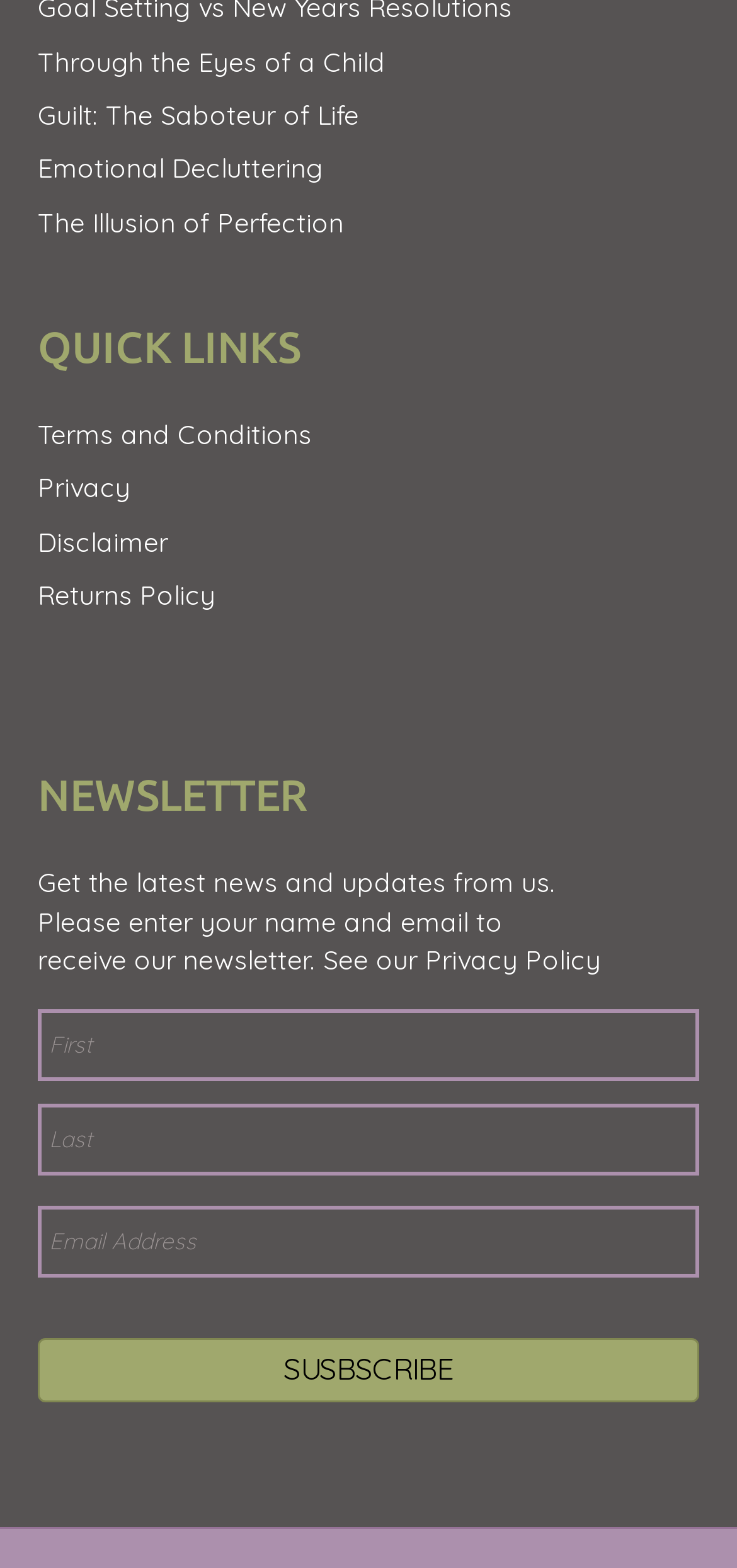Provide the bounding box coordinates, formatted as (top-left x, top-left y, bottom-right x, bottom-right y), with all values being floating point numbers between 0 and 1. Identify the bounding box of the UI element that matches the description: The Illusion of Perfection

[0.051, 0.131, 0.467, 0.153]